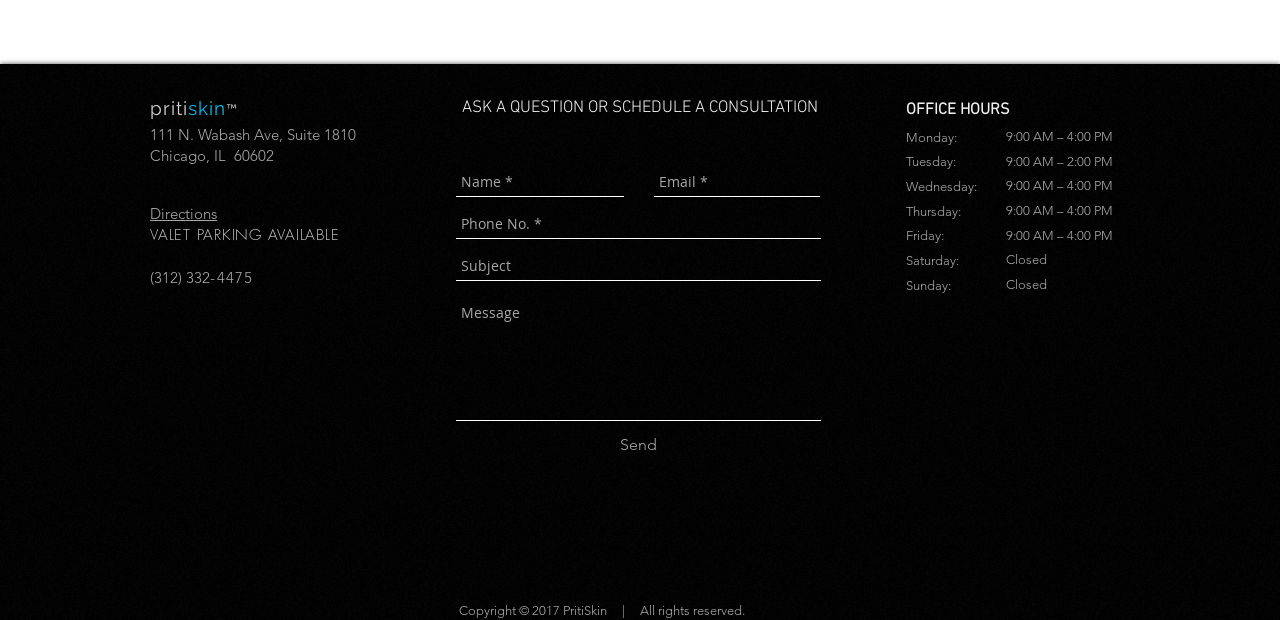Determine the bounding box coordinates for the area you should click to complete the following instruction: "Click the 'Directions' link".

[0.117, 0.328, 0.17, 0.359]